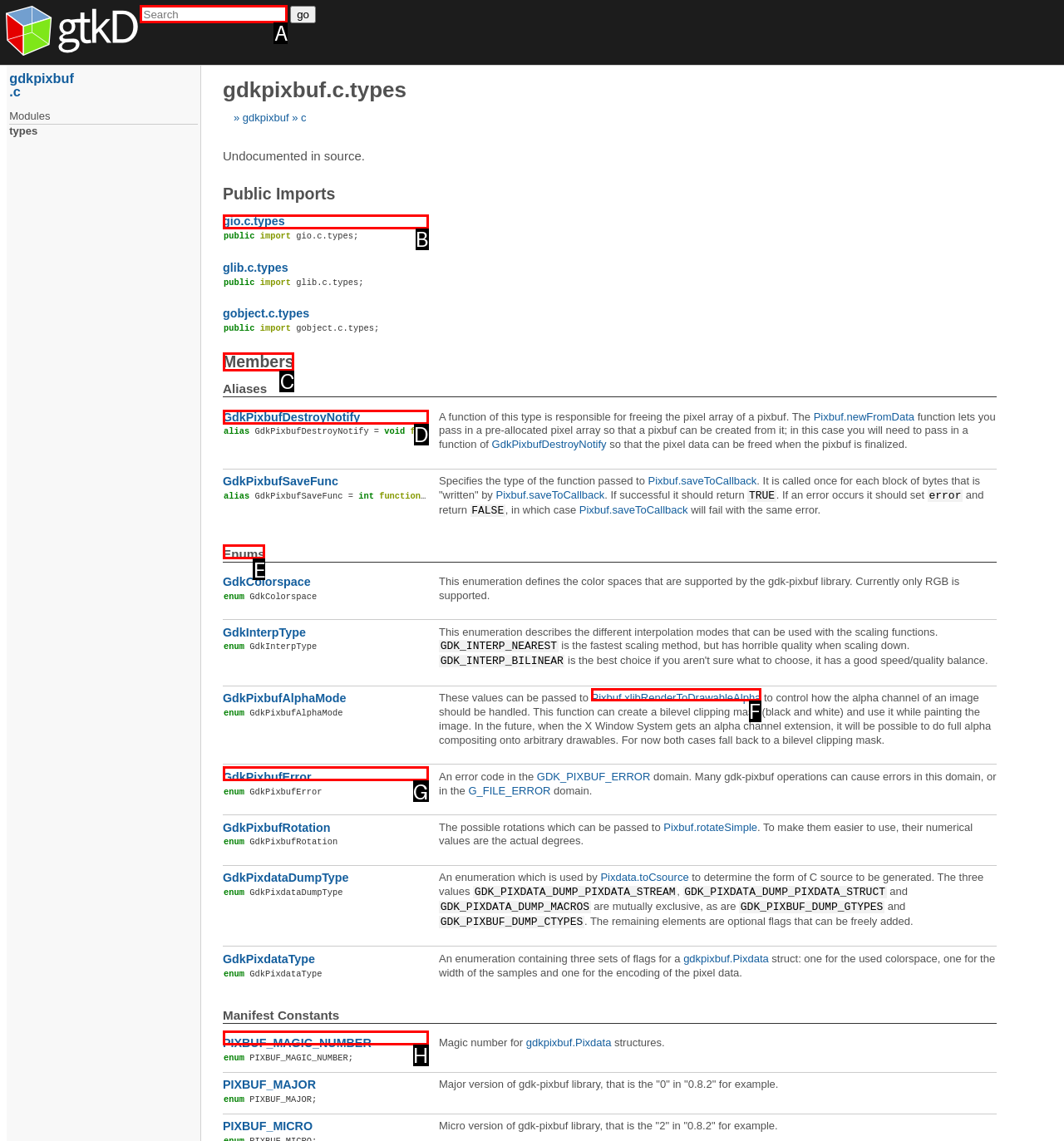Identify the letter of the option to click in order to search for something. Answer with the letter directly.

A